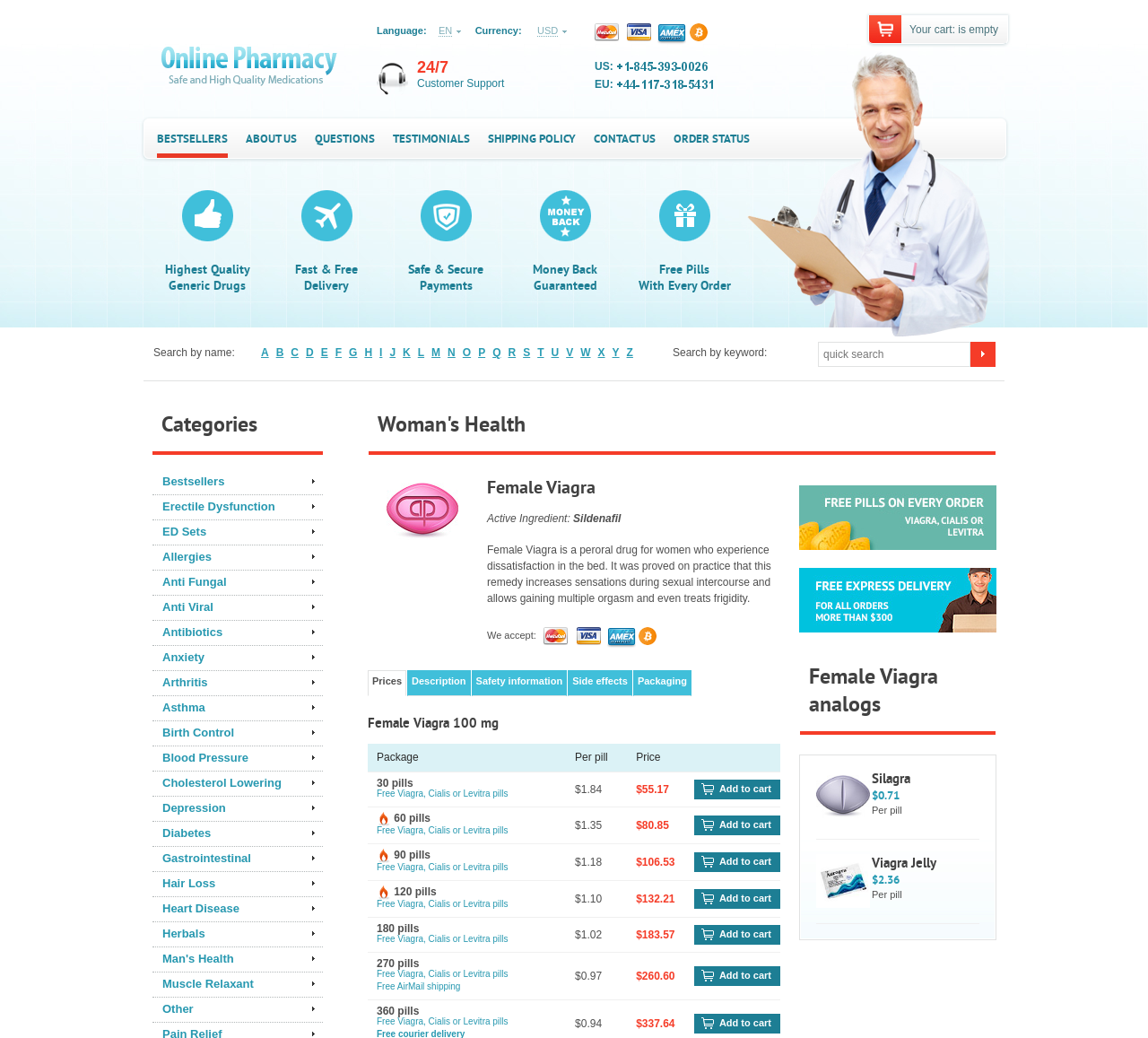How many categories are listed?
Utilize the image to construct a detailed and well-explained answer.

The number of categories listed can be determined by counting the links under the 'Categories' heading, which starts with 'Bestsellers' and ends with 'Woman's Health'.